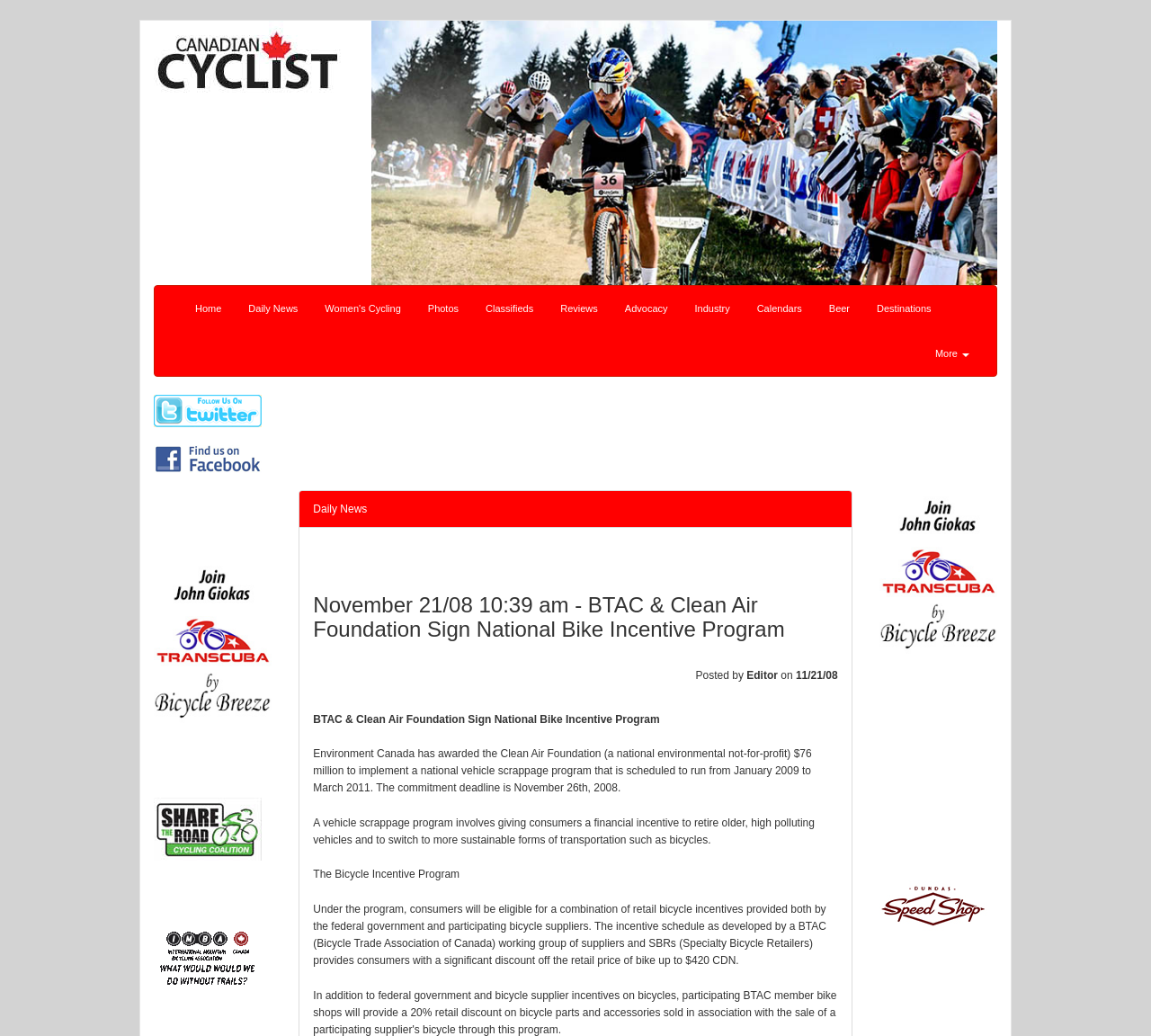Find the bounding box coordinates of the clickable region needed to perform the following instruction: "go to home page". The coordinates should be provided as four float numbers between 0 and 1, i.e., [left, top, right, bottom].

None